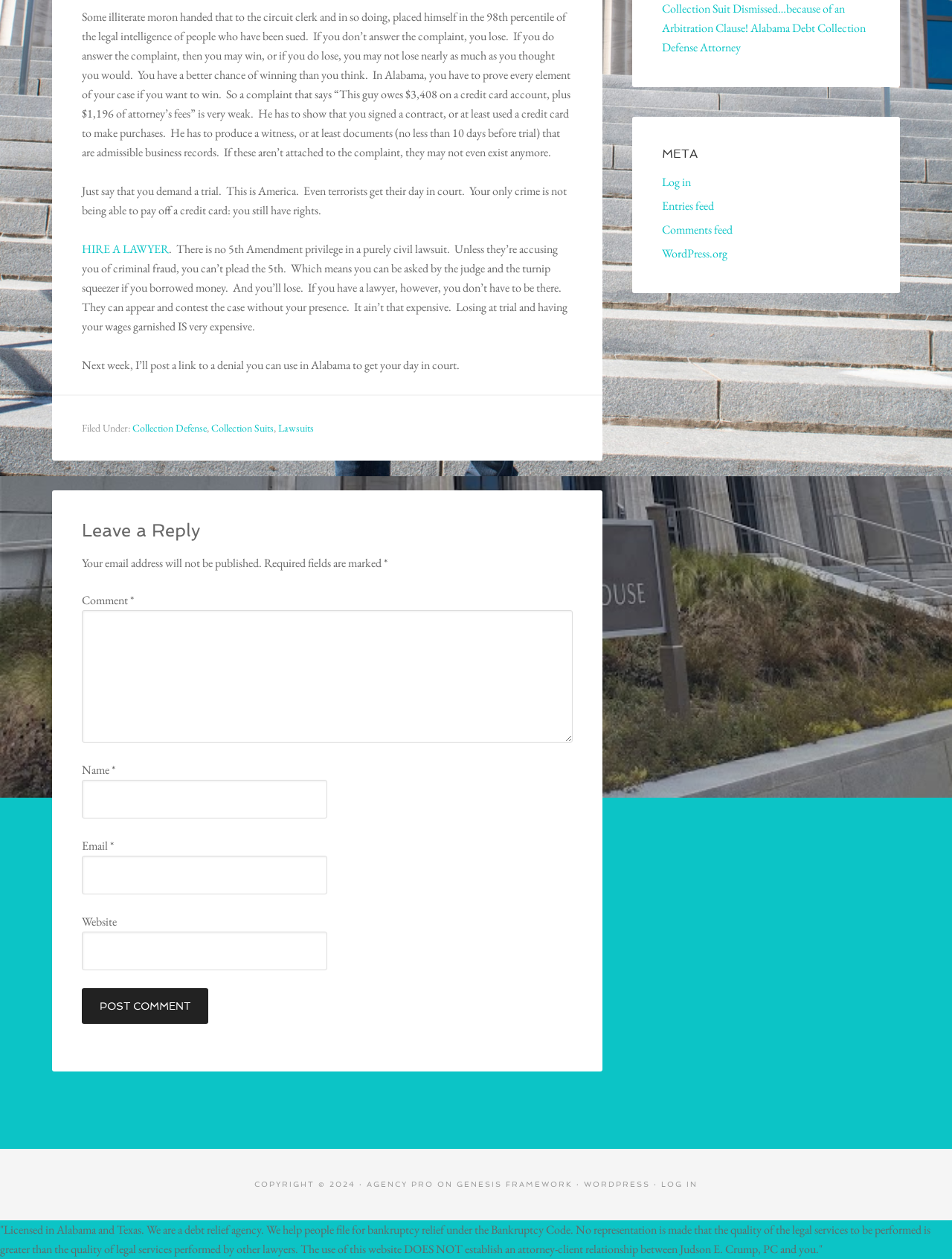Provide the bounding box coordinates of the HTML element described as: "parent_node: Email * aria-describedby="email-notes" name="email"". The bounding box coordinates should be four float numbers between 0 and 1, i.e., [left, top, right, bottom].

[0.086, 0.68, 0.344, 0.71]